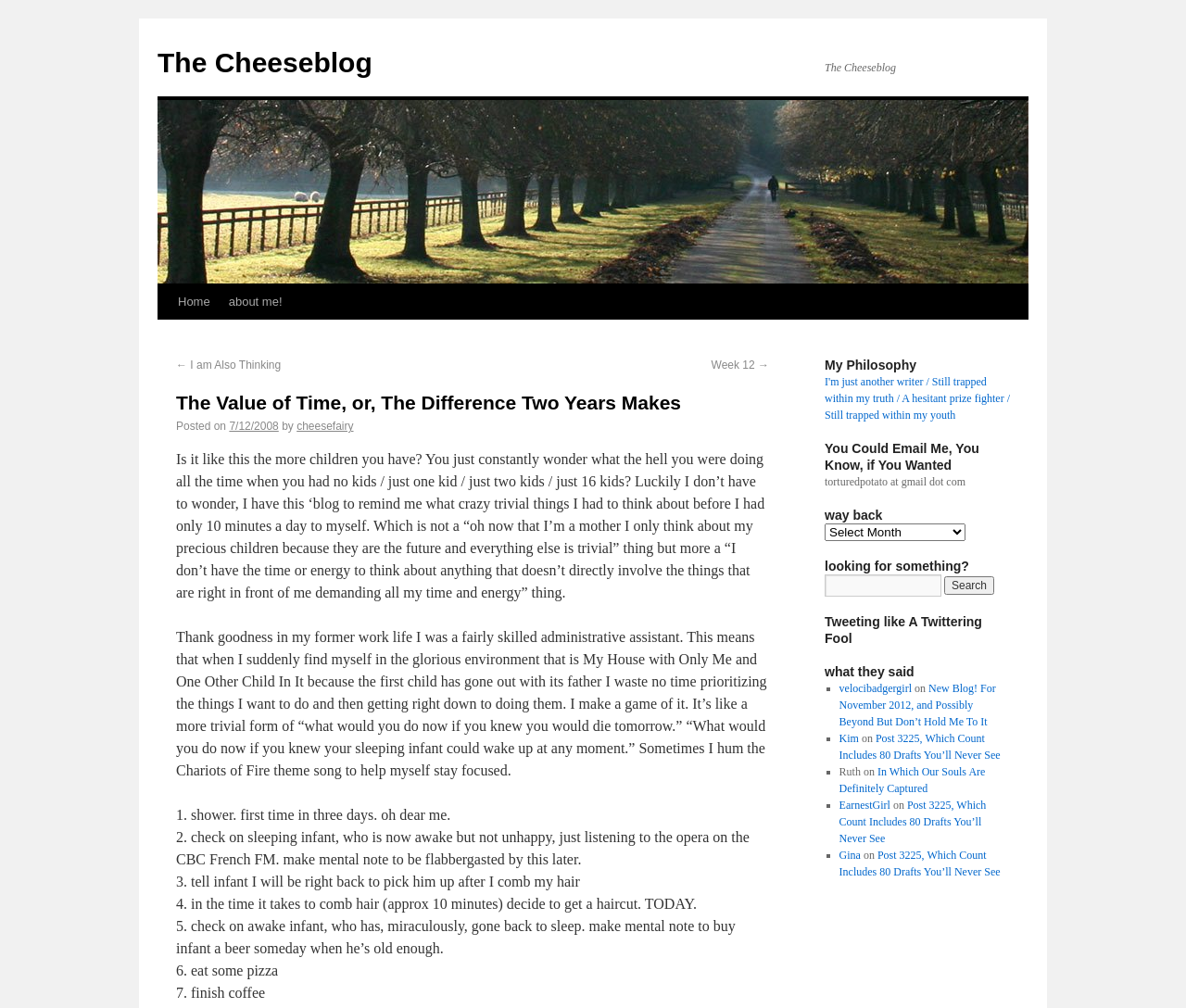What is the title of the blog post?
Based on the image, answer the question with as much detail as possible.

I determined the answer by looking at the heading element with the text 'The Value of Time, or, The Difference Two Years Makes' which is located at the top of the webpage.